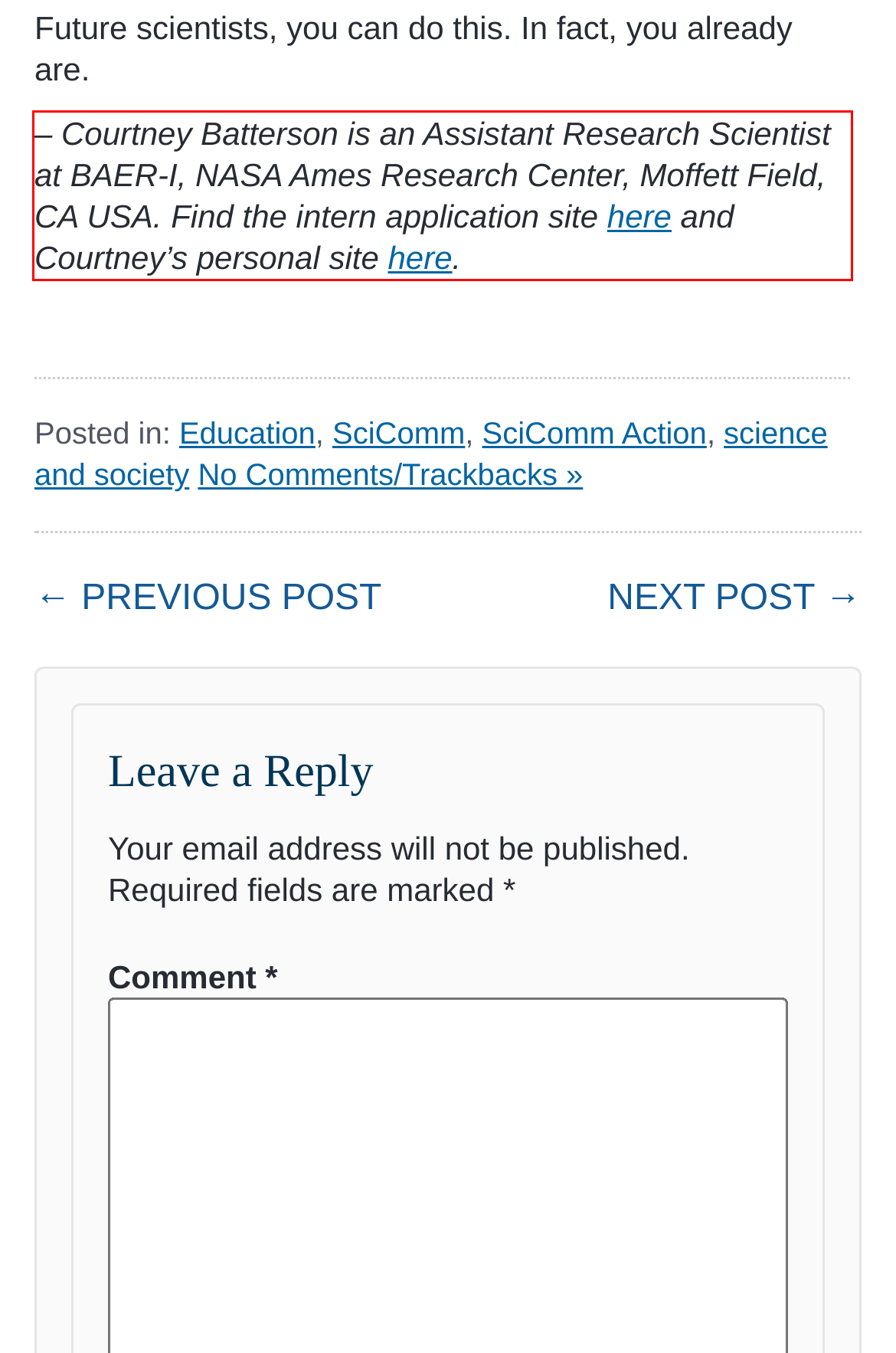Please identify and extract the text content from the UI element encased in a red bounding box on the provided webpage screenshot.

– Courtney Batterson is an Assistant Research Scientist at BAER-I, NASA Ames Research Center, Moffett Field, CA USA. Find the intern application site here and Courtney’s personal site here.